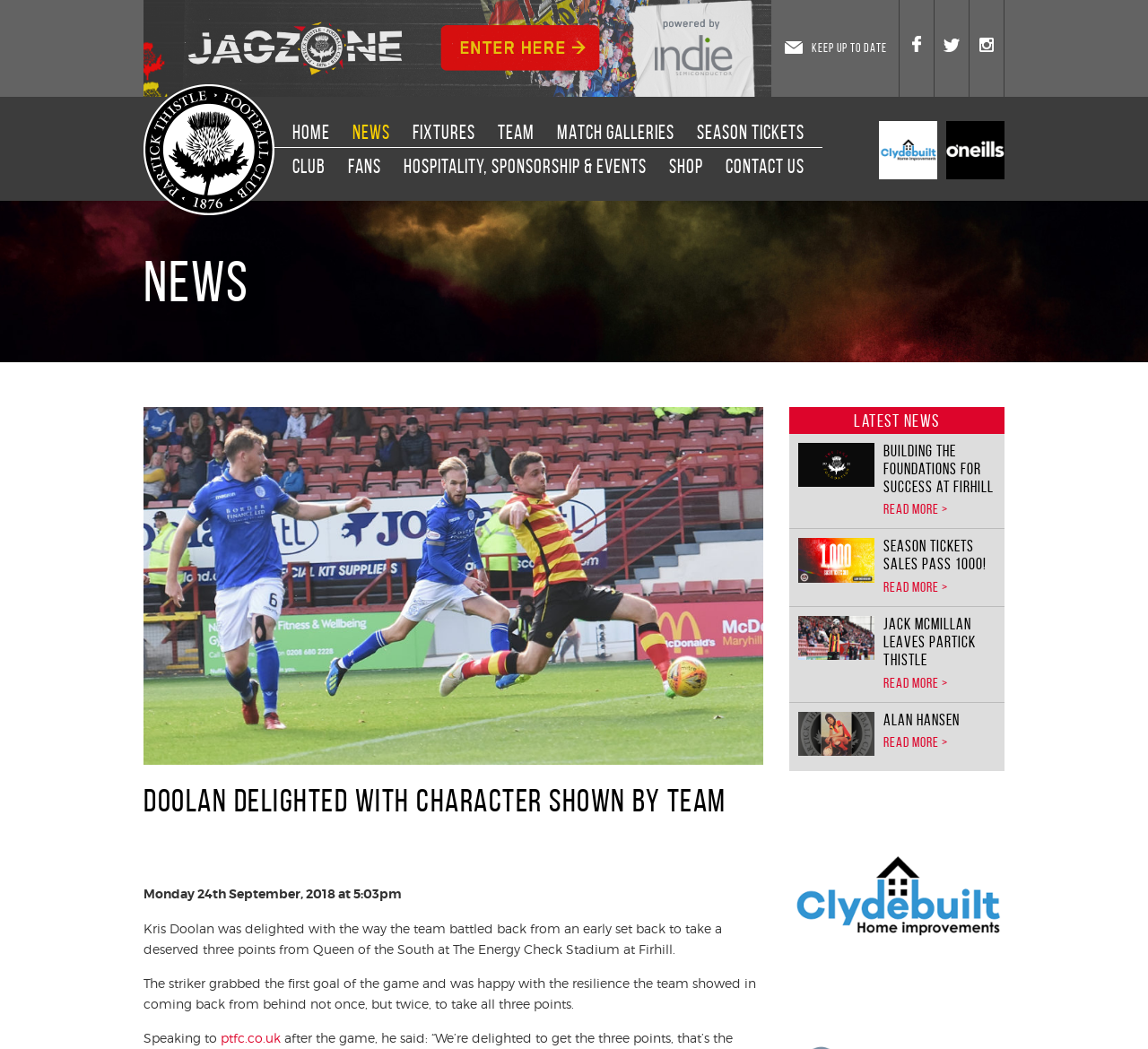Articulate a detailed summary of the webpage's content and design.

The webpage is about Partick Thistle FC, a Scottish football club. At the top, there are several links to social media platforms, including Facebook, Twitter, and Instagram, accompanied by their respective icons. Next to these links, there is a Partick Thistle FC logo. 

Below the social media links, there is a navigation menu with links to different sections of the website, including HOME, NEWS, FIXTURES, TEAM, MATCH GALLERIES, SEASON TICKETS, CLUB, FANS, HOSPITALITY, SPONSORSHIP & EVENTS, and SHOP. 

The main content of the webpage is an article about Kris Doolan, a player who is delighted with the team's performance in a recent match against Queen of the South at The Energy Check Stadium at Firhill. The article is divided into several paragraphs, with the first paragraph summarizing the match and the team's comeback from an early setback. 

To the right of the article, there is a section titled "Latest News" with several news articles, each with a heading and a "Read More" link. The articles are about various topics, including the team's performance, season ticket sales, and player updates. 

At the bottom of the webpage, there is a link to Partick Thistle Sponsorship, accompanied by an image.